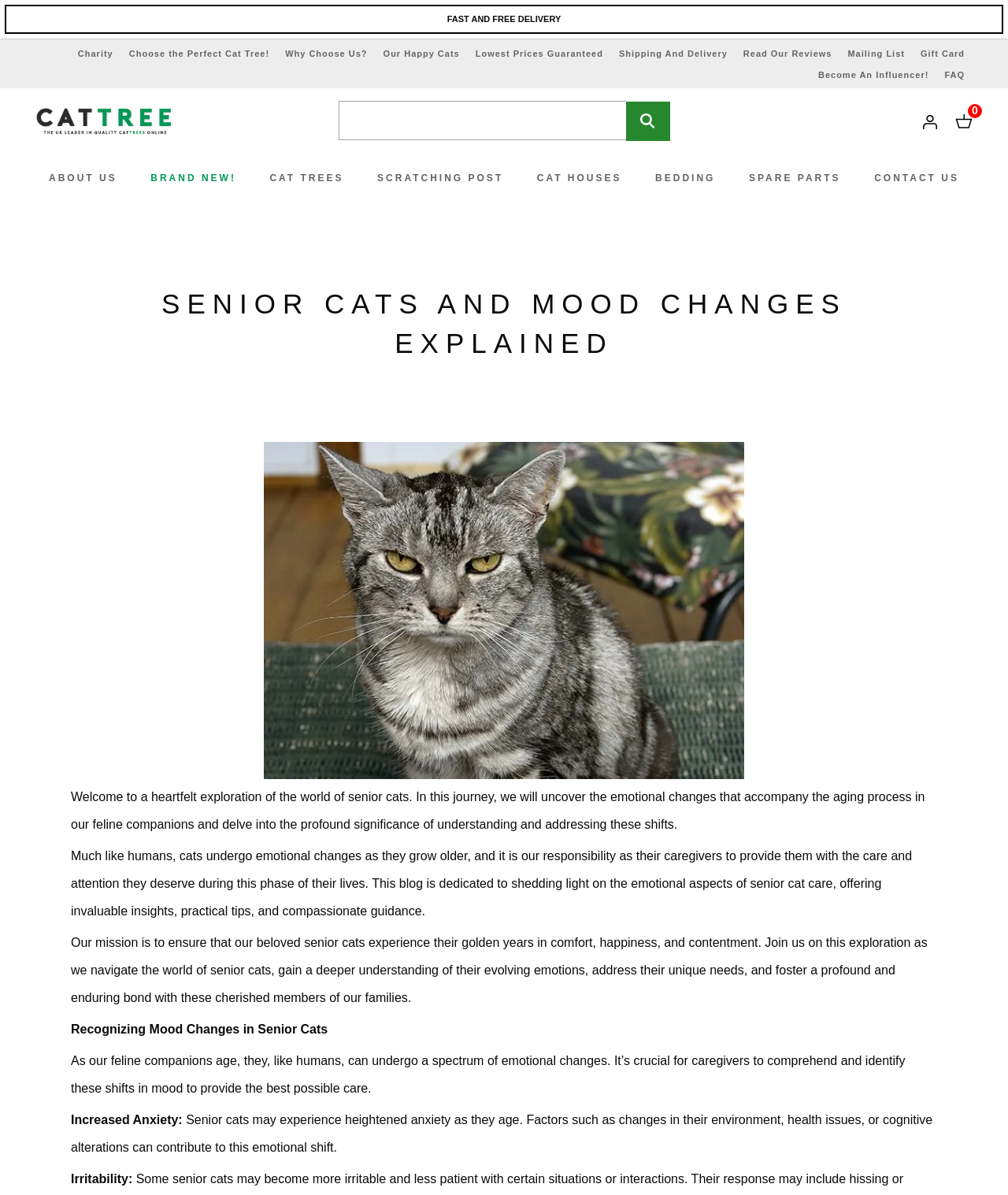Specify the bounding box coordinates for the region that must be clicked to perform the given instruction: "Learn about senior cats and mood changes".

[0.07, 0.238, 0.93, 0.304]